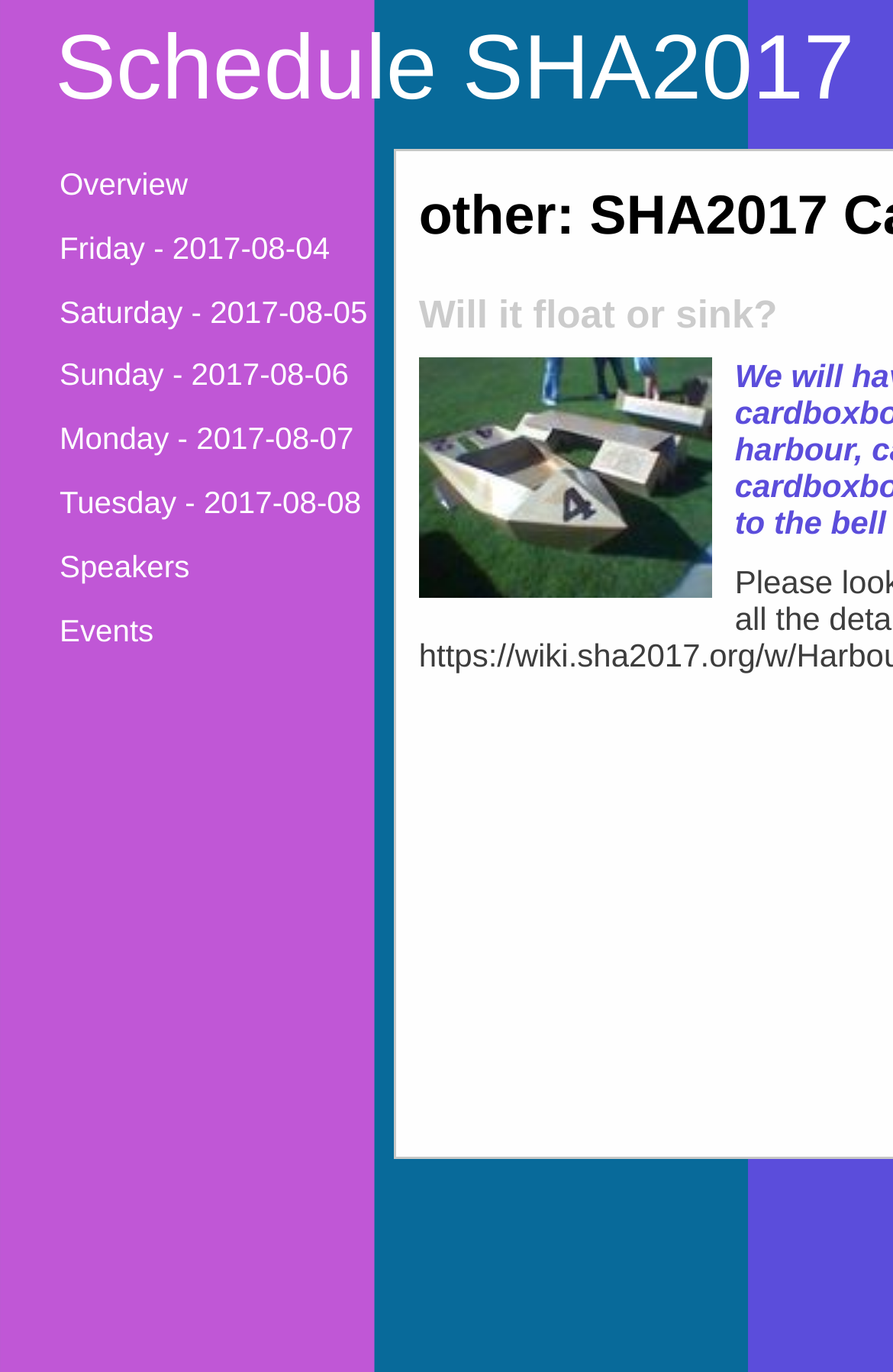Determine the bounding box coordinates of the clickable region to carry out the instruction: "Click on the 'maxi cab to Airport' link".

None